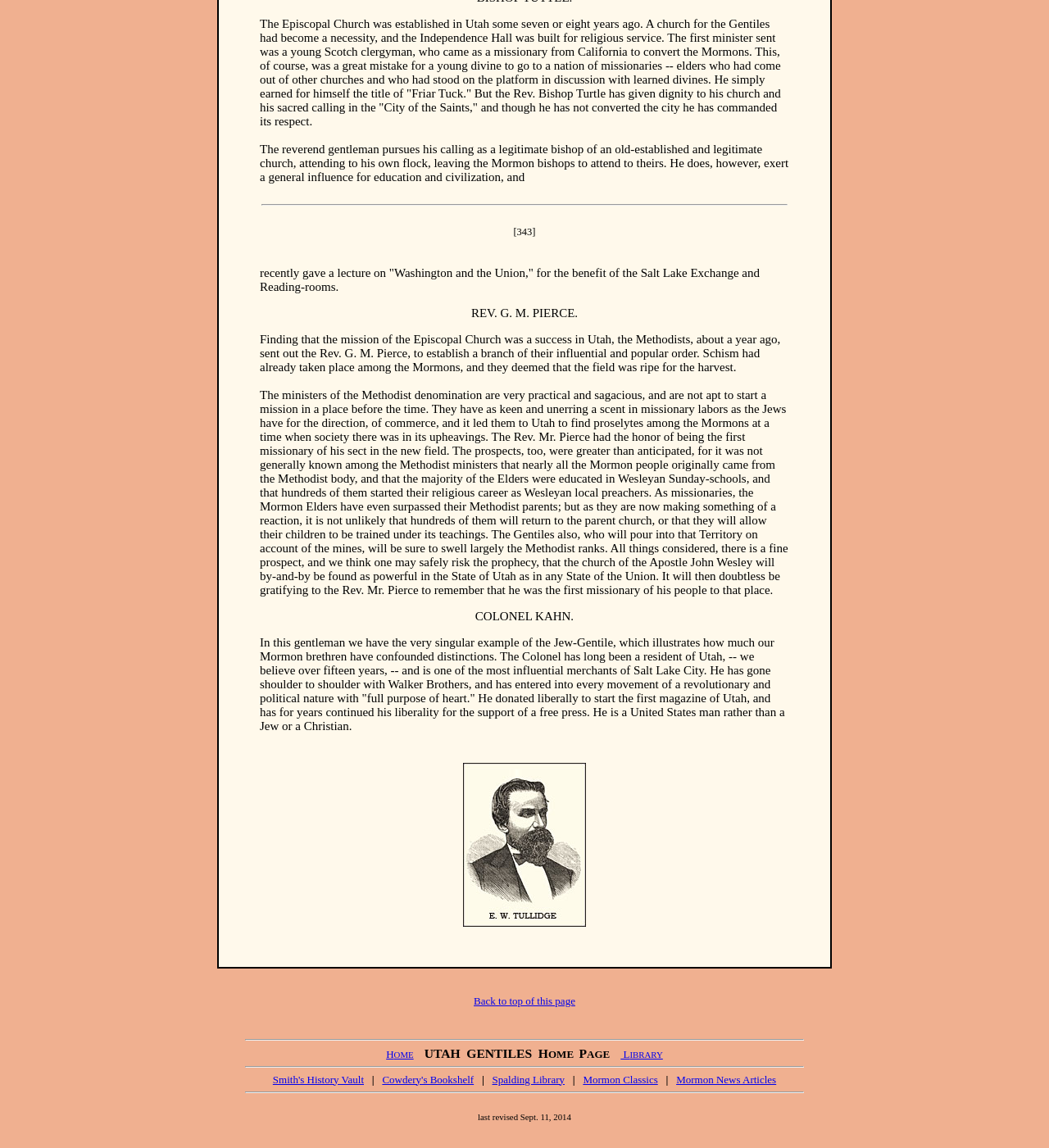What is the name of the magazine mentioned in the text? Based on the screenshot, please respond with a single word or phrase.

Salt Lake Exchange and Reading-rooms